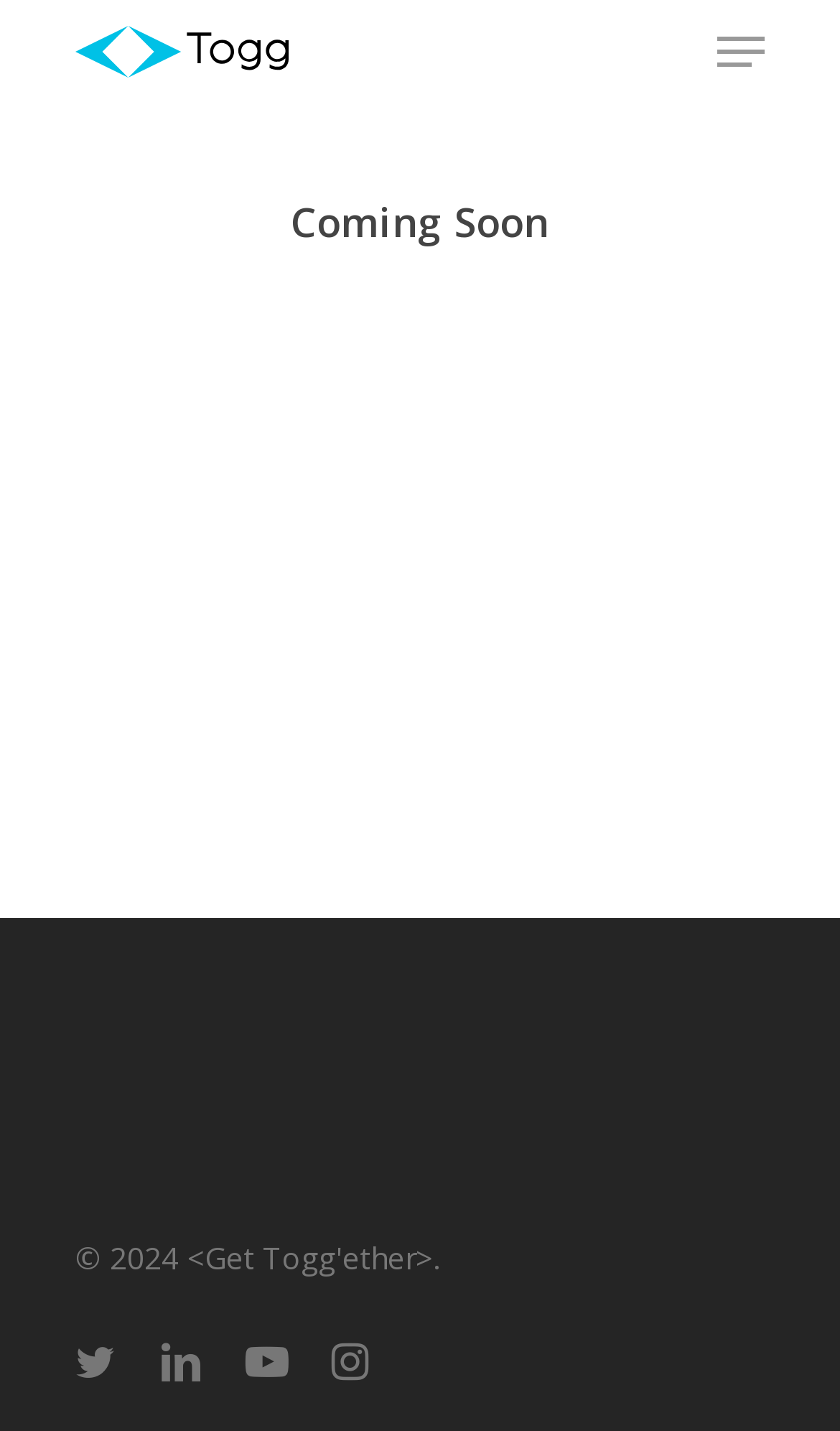Provide the bounding box coordinates of the HTML element described by the text: "Menu". The coordinates should be in the format [left, top, right, bottom] with values between 0 and 1.

[0.854, 0.021, 0.91, 0.051]